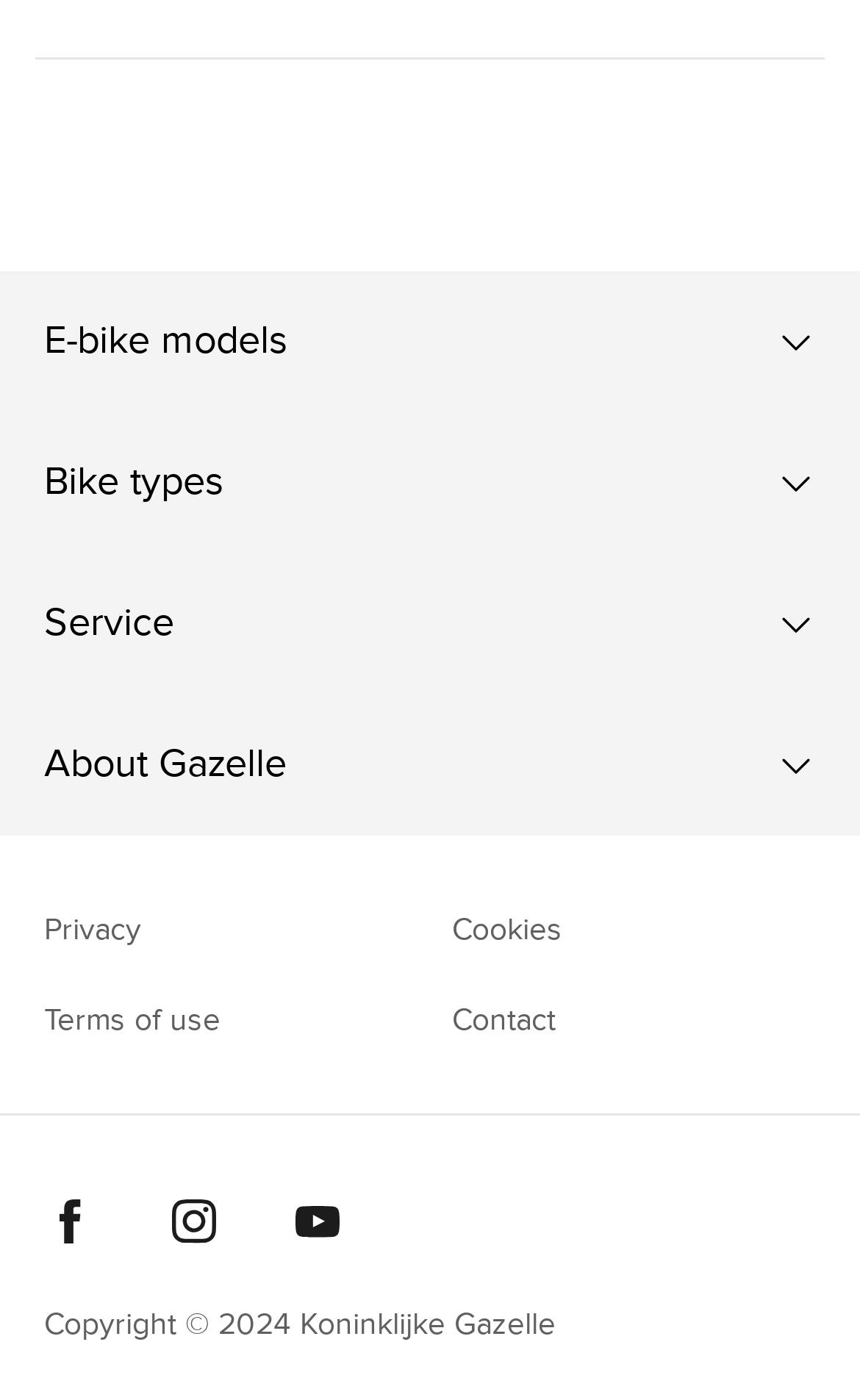Please identify the bounding box coordinates of the area I need to click to accomplish the following instruction: "Open dropdown for E-bike models".

[0.0, 0.193, 1.0, 0.294]